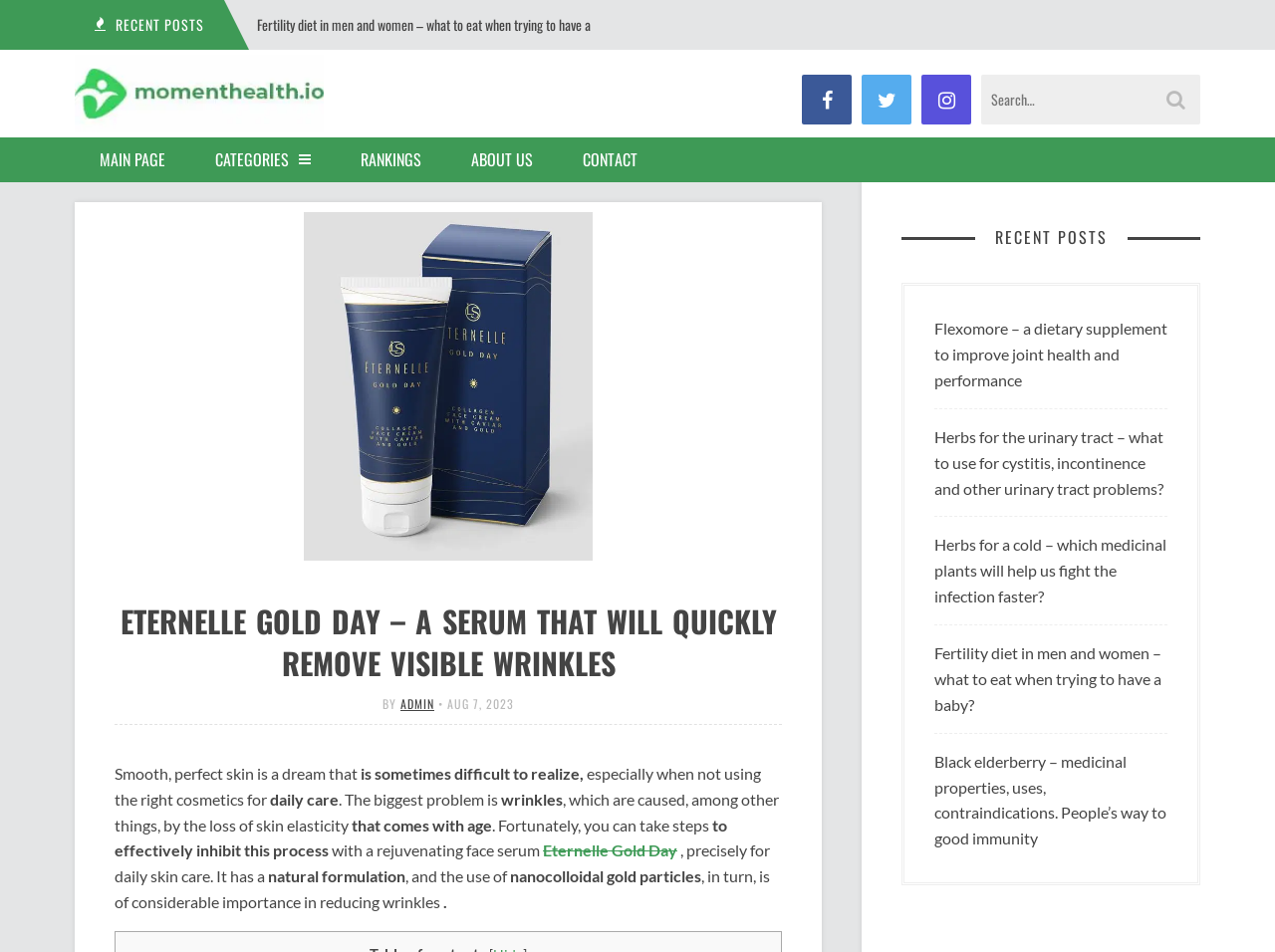What is the position of the search box?
Please give a detailed and elaborate answer to the question.

The search box is located at the top right of the webpage, as indicated by the bounding box coordinates of the textbox element. The coordinates [0.77, 0.078, 0.941, 0.131] suggest that the search box is positioned near the top of the page and towards the right-hand side.